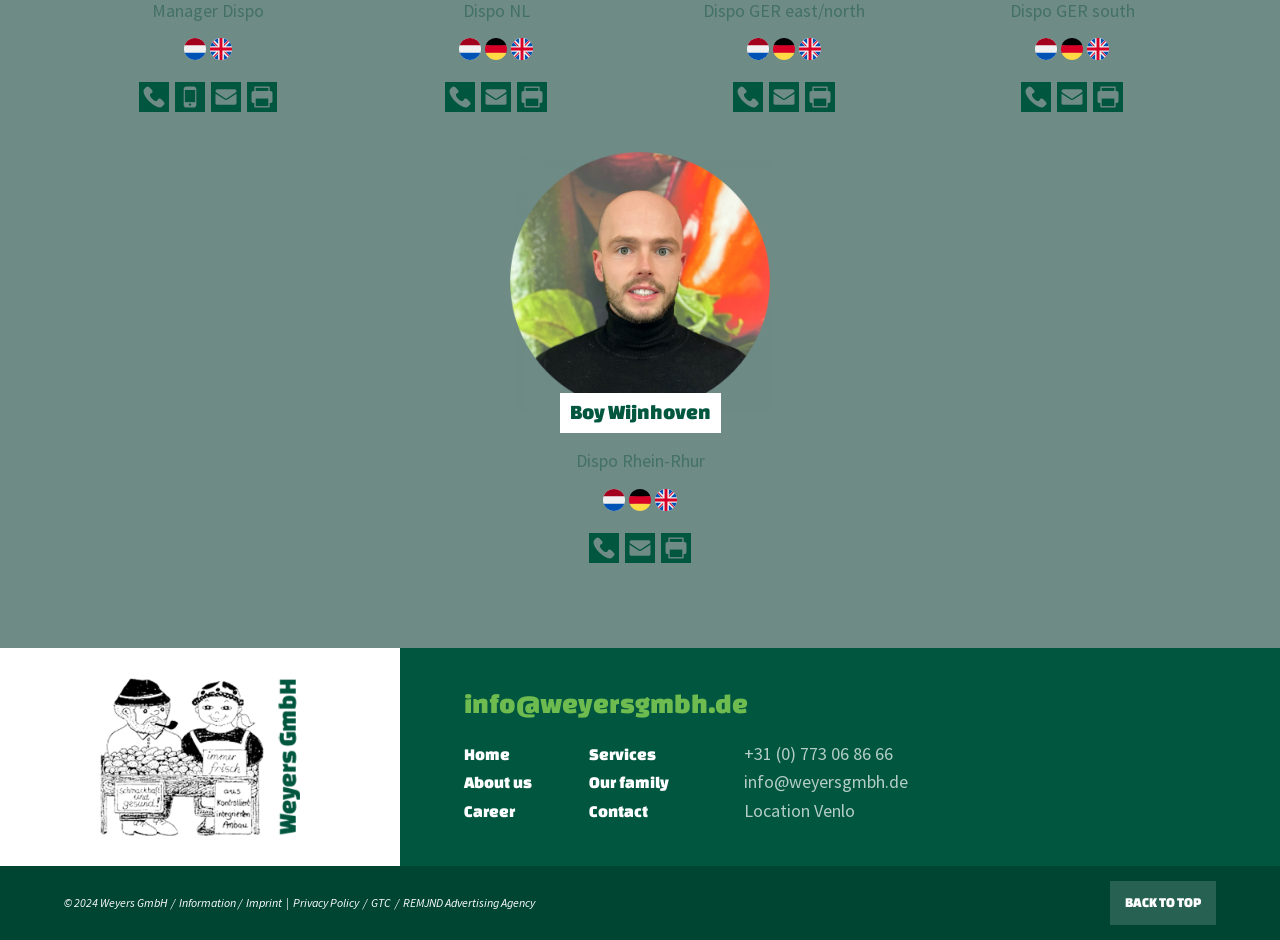Please predict the bounding box coordinates of the element's region where a click is necessary to complete the following instruction: "Contact Andree Großkämper via fax". The coordinates should be represented by four float numbers between 0 and 1, i.e., [left, top, right, bottom].

[0.854, 0.087, 0.877, 0.119]